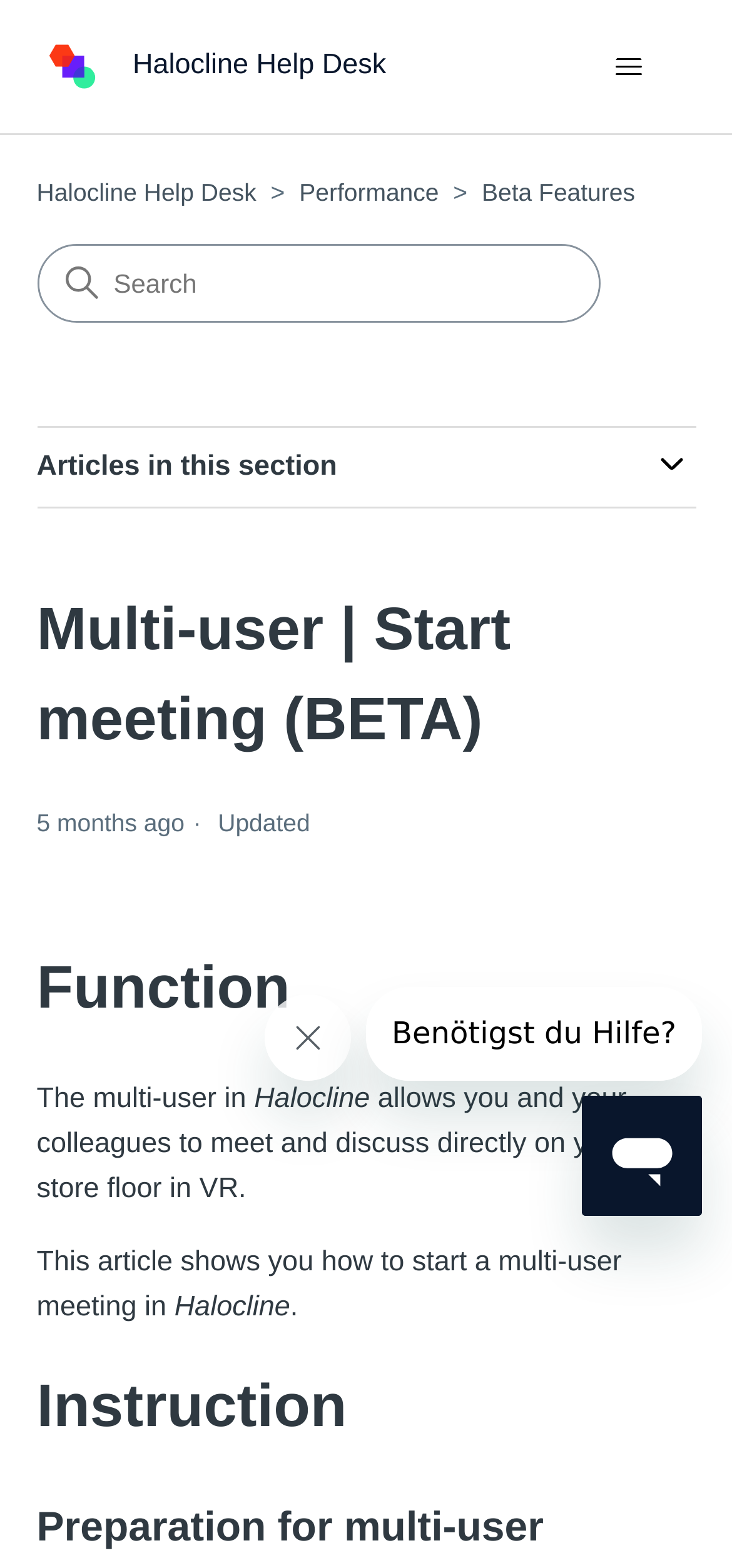Please answer the following question using a single word or phrase: 
What is the purpose of the search box?

To search the help desk